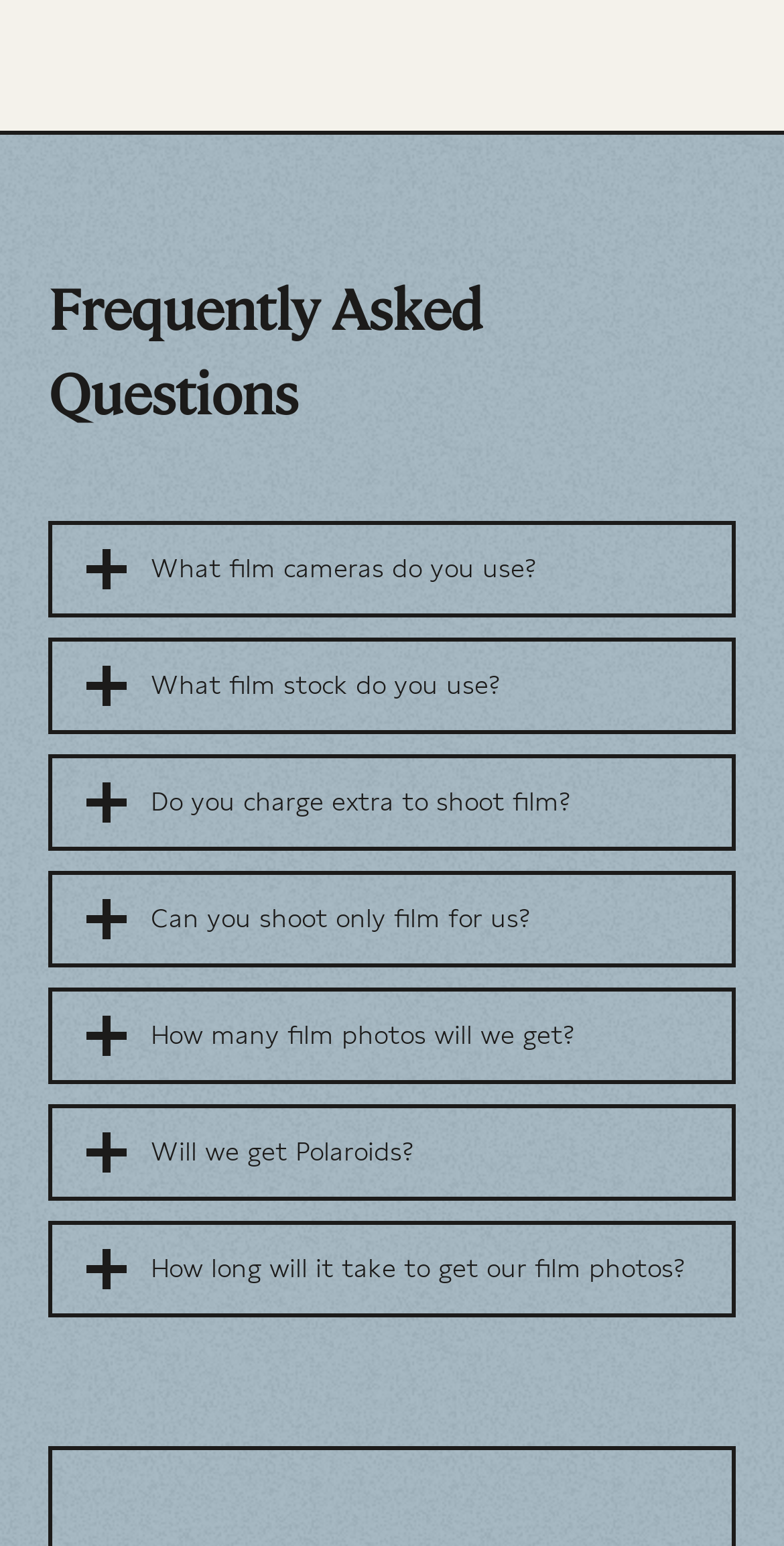What is the last question asked on this webpage?
From the screenshot, supply a one-word or short-phrase answer.

How long will it take to get our film photos?